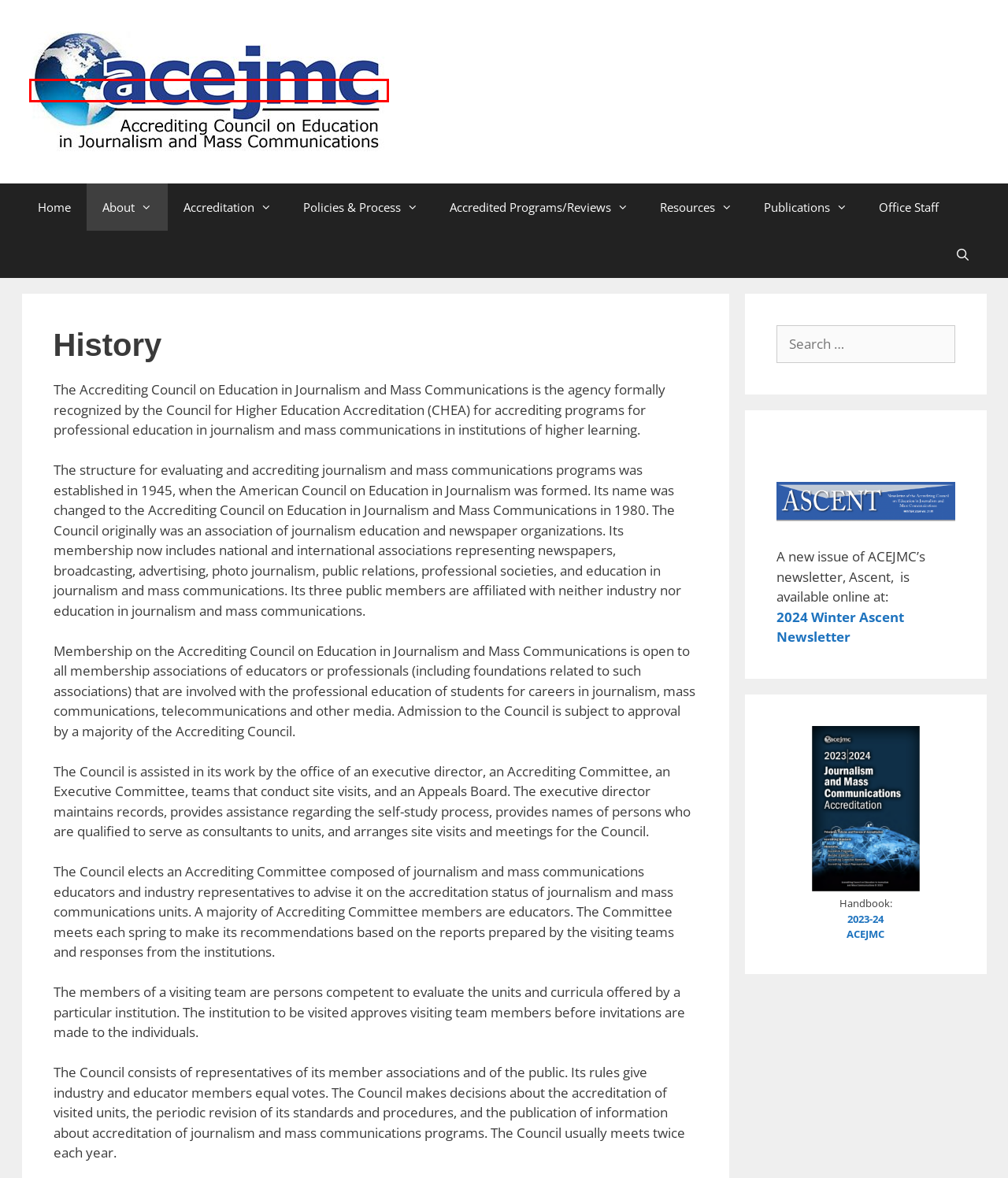Given a webpage screenshot with a red bounding box around a particular element, identify the best description of the new webpage that will appear after clicking on the element inside the red bounding box. Here are the candidates:
A. Accredited Programs/Reviews – ACEJMC
B. Publications – ACEJMC
C. About – ACEJMC
D. Accreditation – ACEJMC
E. Policies & Process – ACEJMC
F. ACEJMC – Accrediting Council on Education in Journalism and Mass Communications
G. Office Staff – ACEJMC
H. Resources – ACEJMC

F